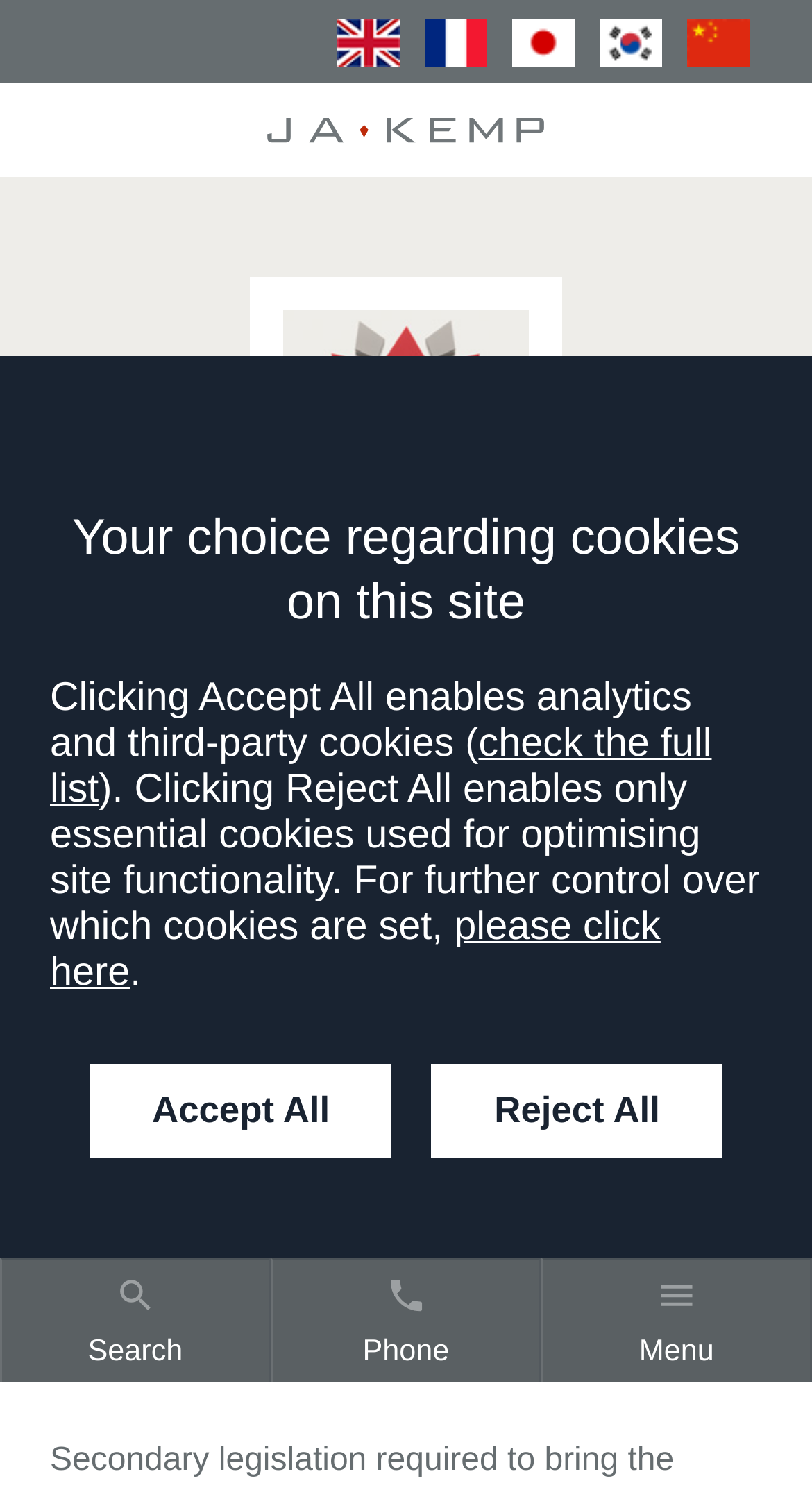Provide your answer in one word or a succinct phrase for the question: 
What is the name of the law firm?

J A Kemp